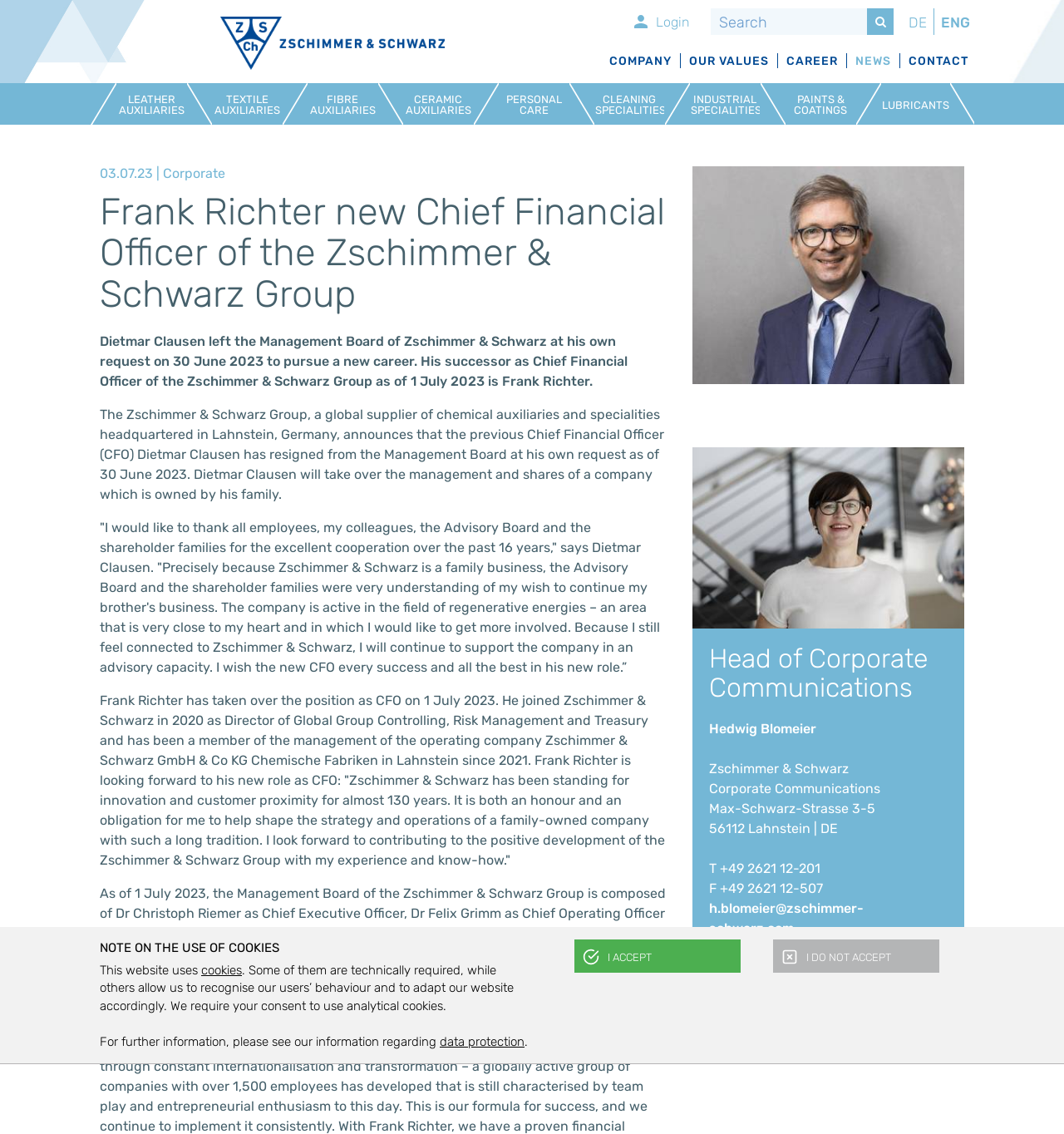What is the name of the company where Dietmar Clausen will take over the management and shares?
Respond with a short answer, either a single word or a phrase, based on the image.

A company owned by his family